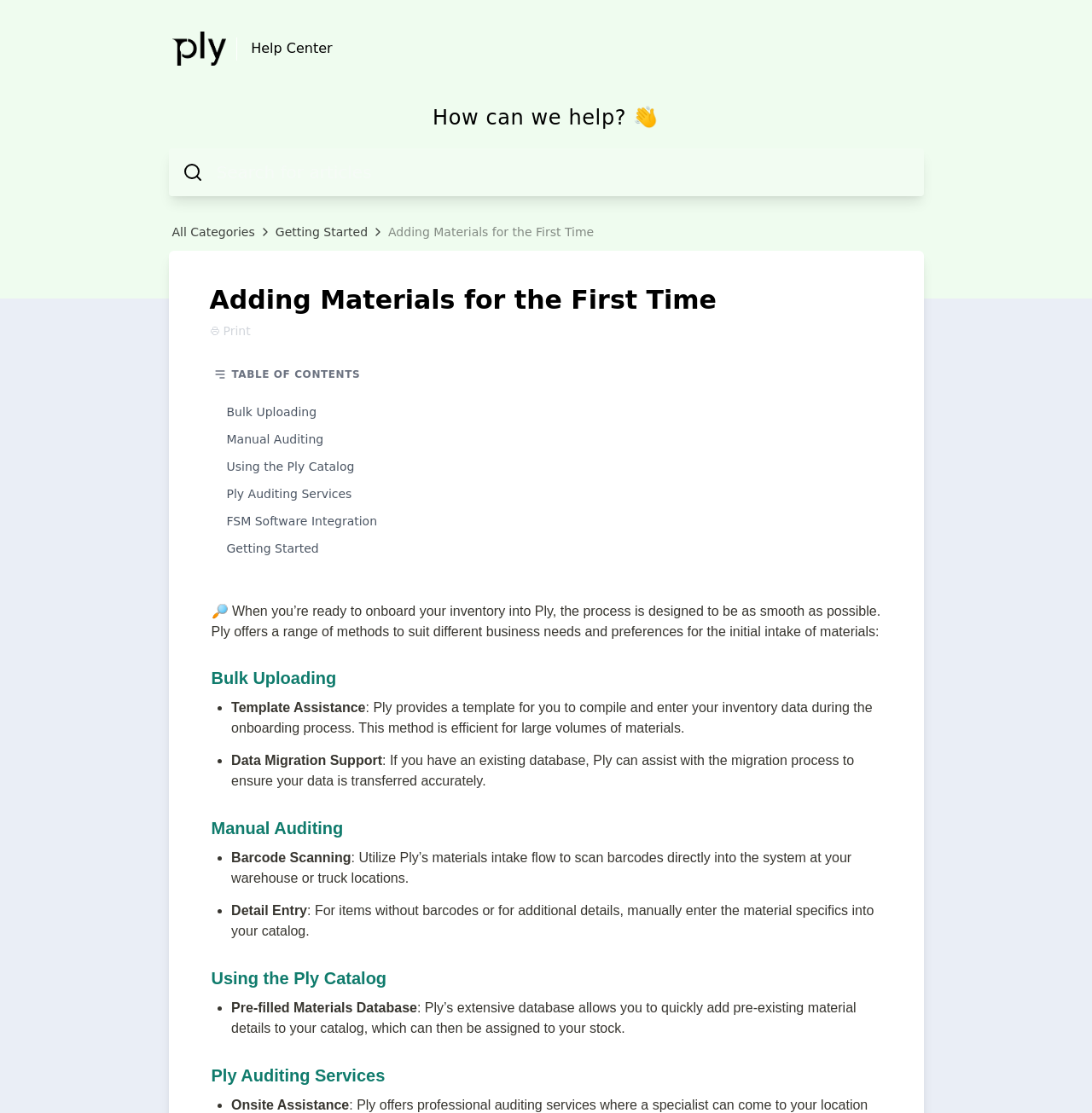Provide the bounding box coordinates of the HTML element described by the text: "Print". The coordinates should be in the format [left, top, right, bottom] with values between 0 and 1.

[0.192, 0.29, 0.229, 0.305]